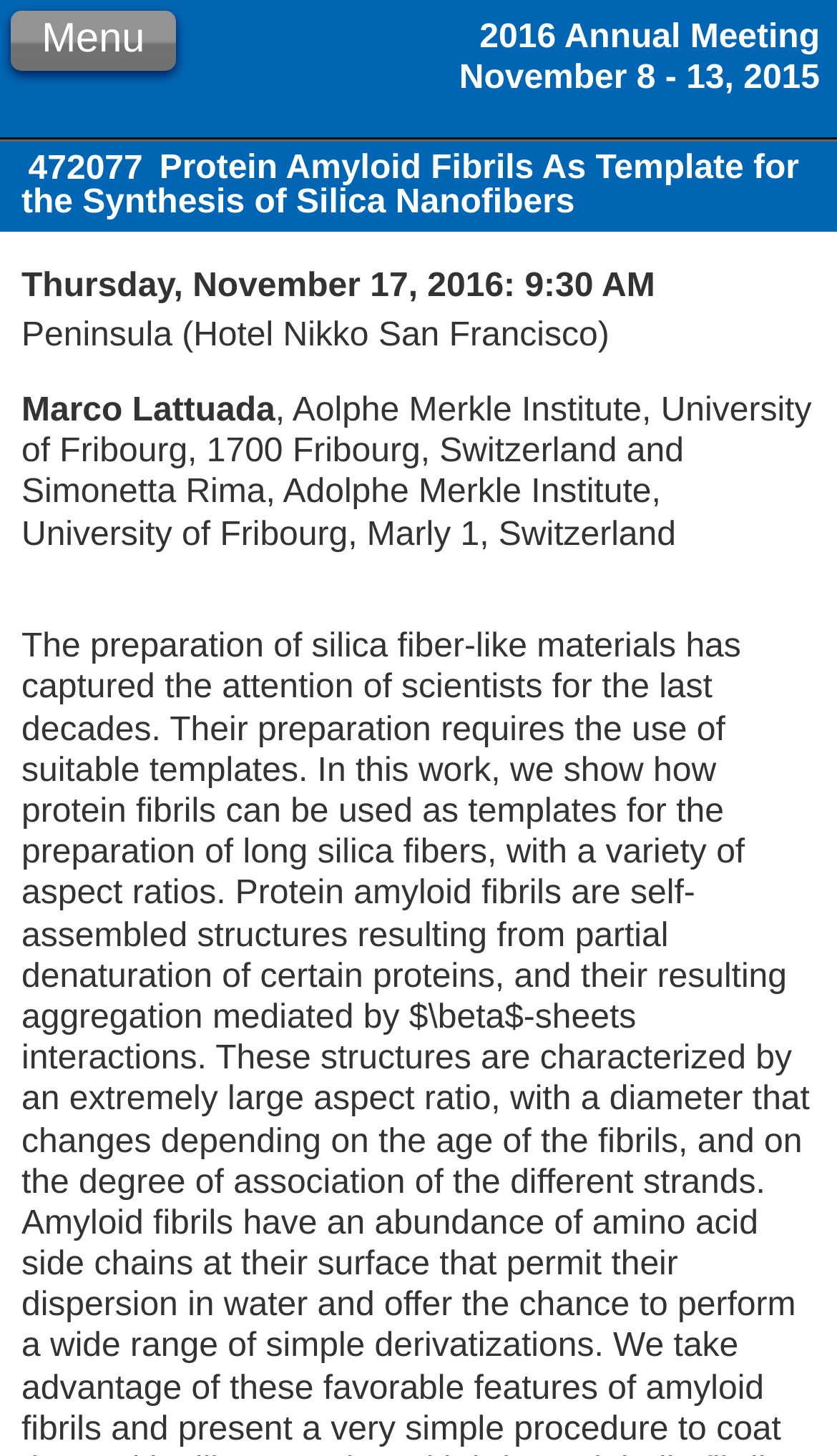Where is the Peninsula located?
Using the information presented in the image, please offer a detailed response to the question.

I found the location of the Peninsula by looking at the StaticText element that says 'Peninsula (Hotel Nikko San Francisco)'. This text is located below the date and time of the event, suggesting that it is the location of the event.